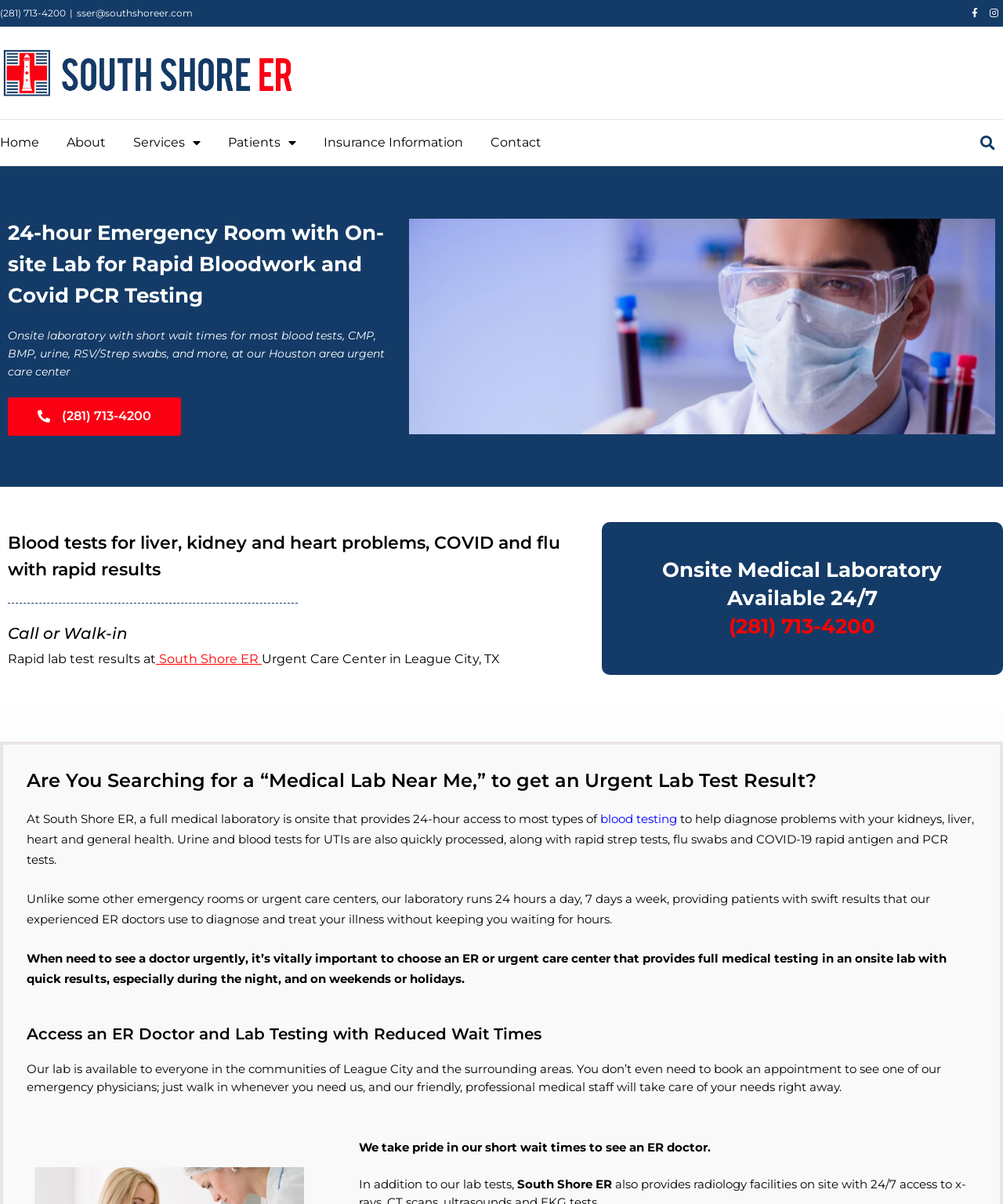Utilize the details in the image to thoroughly answer the following question: What is the benefit of choosing this emergency room?

I found this information by reading the heading 'Access an ER Doctor and Lab Testing with Reduced Wait Times' in the middle of the webpage. This suggests that one of the benefits of choosing this emergency room is that patients will experience shorter wait times.